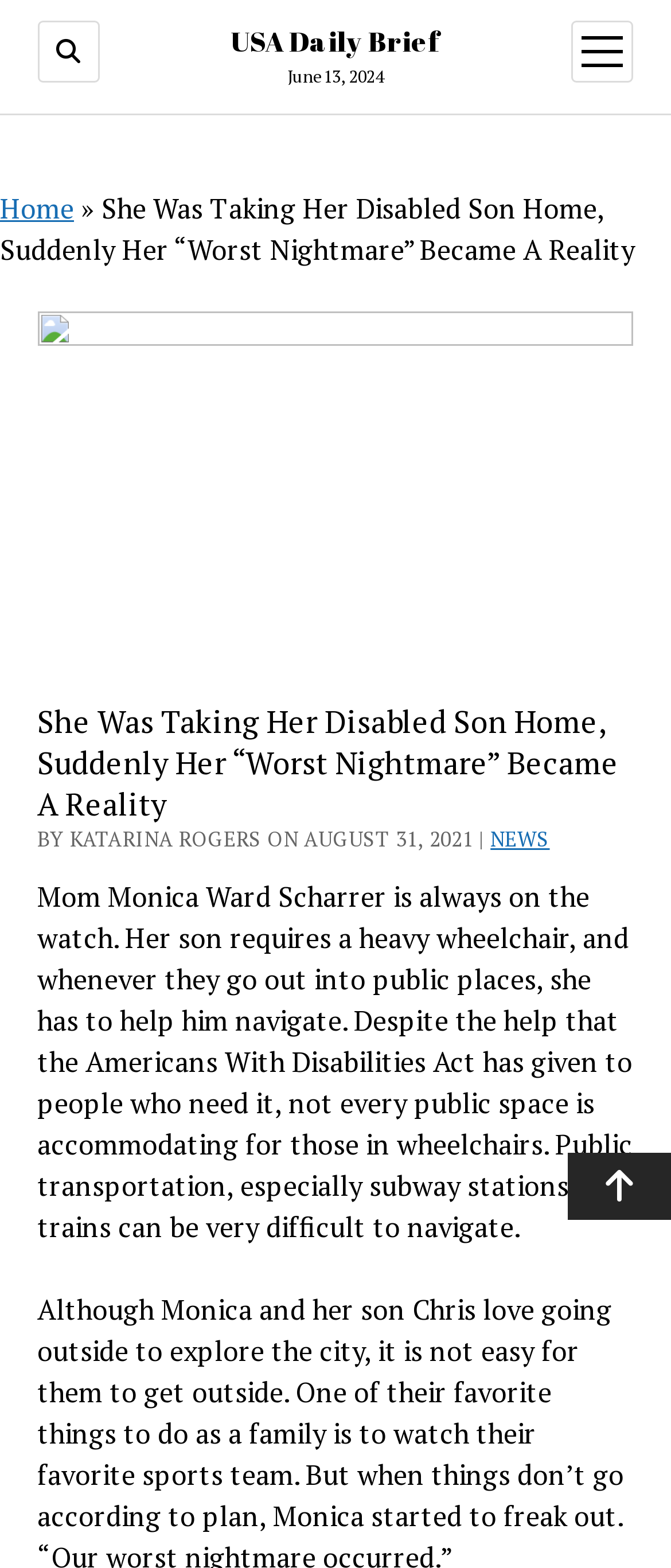Generate a comprehensive description of the contents of the webpage.

The webpage appears to be a news article page. At the top left, there is a button with a hamburger icon, and next to it, a link to "USA Daily Brief" is displayed. The date "June 13, 2024" is shown to the right of the link. On the top right, an "open menu" button is located, which contains a dropdown menu with a "Home" link and an arrow icon.

Below the top section, the main article title "She Was Taking Her Disabled Son Home, Suddenly Her “Worst Nightmare” Became A Reality" is prominently displayed, taking up most of the width. The article's author and date, "BY KATARINA ROGERS ON AUGUST 31, 2021", are shown below the title, followed by a "NEWS" link.

The main article content starts below the author information, describing the story of Mom Monica Ward Scharrer and her son, who requires a heavy wheelchair. The text explains the challenges they face when navigating public spaces, including public transportation.

At the bottom right of the page, a "Scroll to the top" button is located, with an arrow icon pointing upwards.